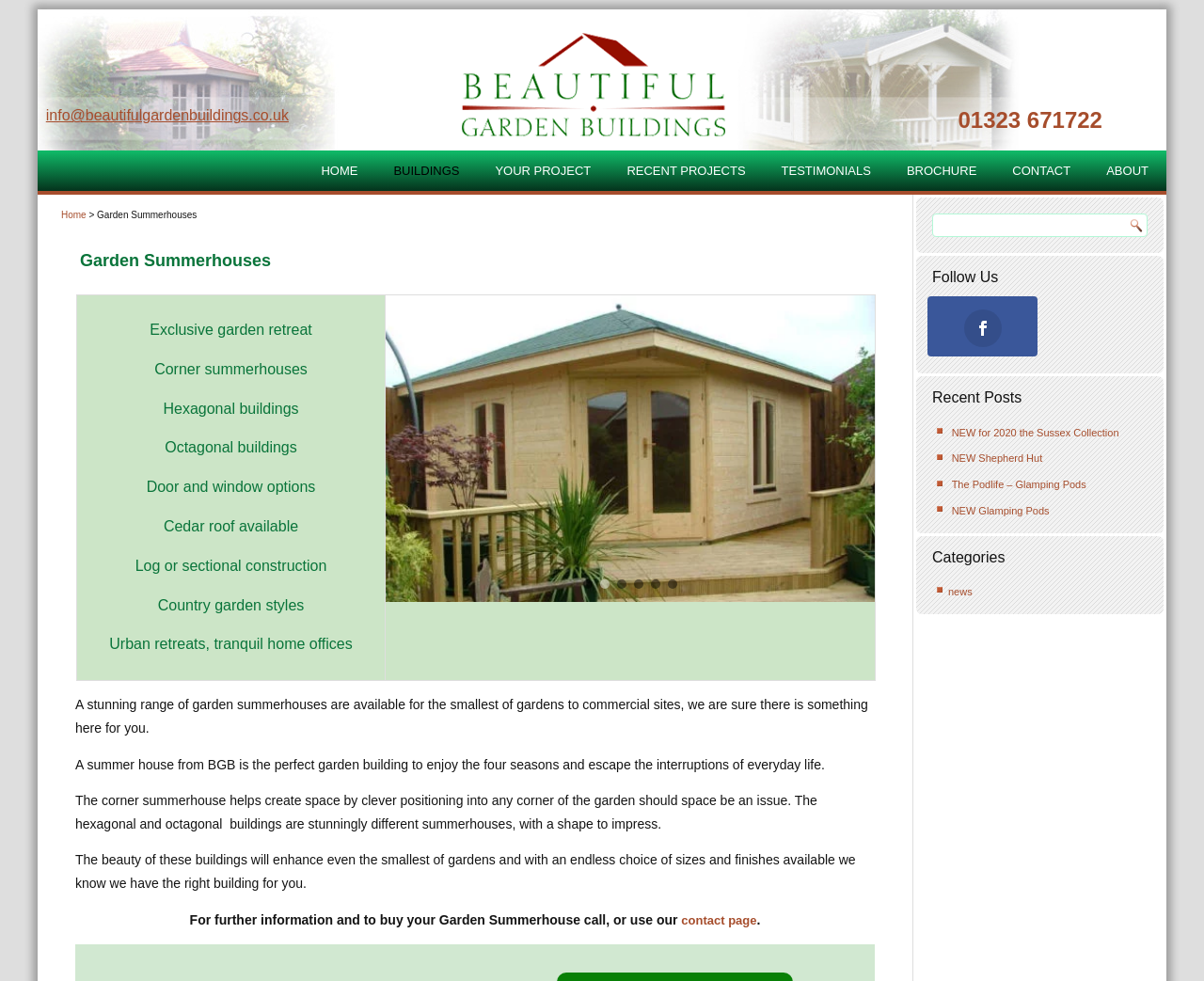Identify the bounding box coordinates of the area that should be clicked in order to complete the given instruction: "Call the phone number". The bounding box coordinates should be four float numbers between 0 and 1, i.e., [left, top, right, bottom].

[0.796, 0.109, 0.916, 0.135]